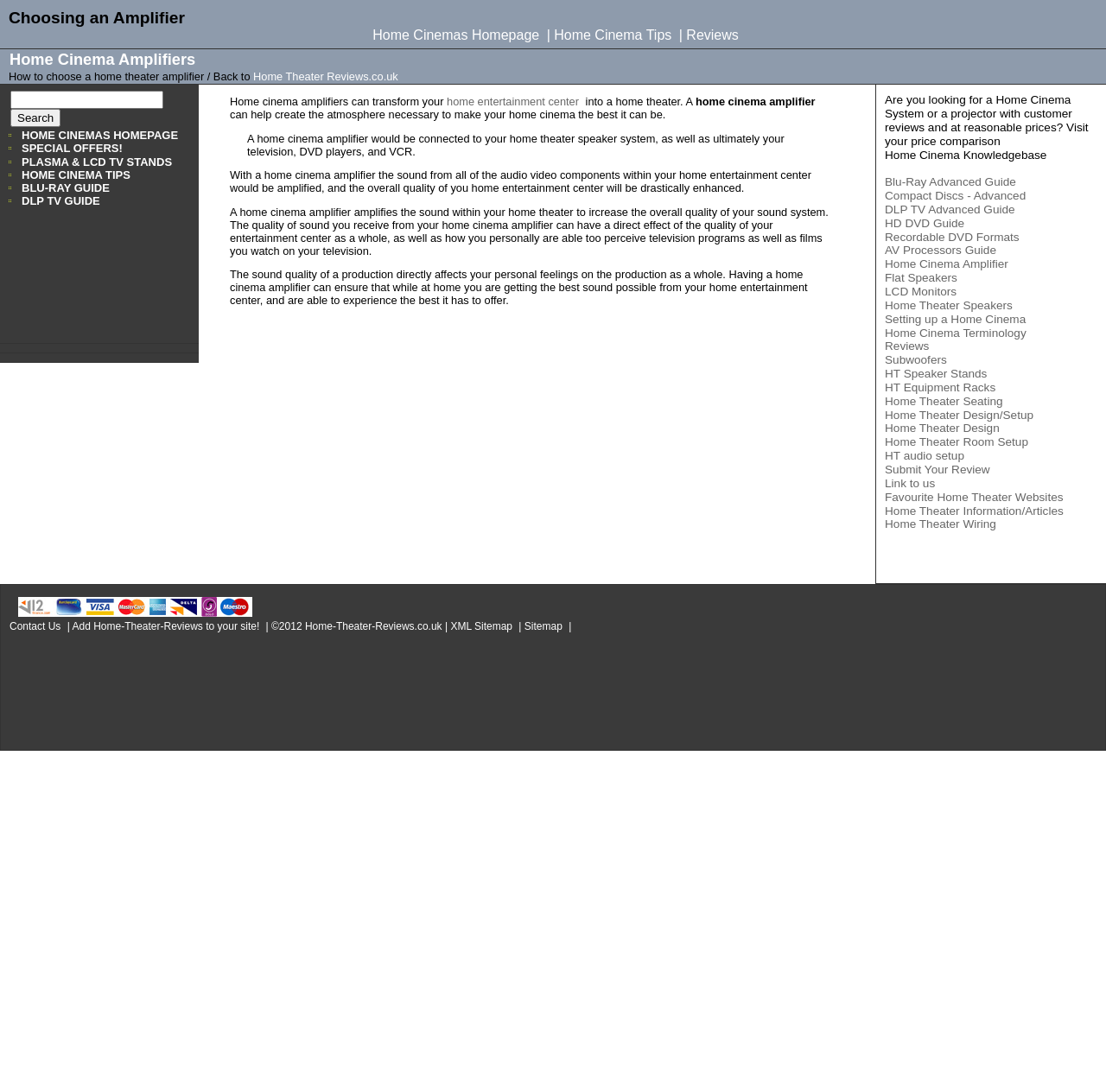Specify the bounding box coordinates for the region that must be clicked to perform the given instruction: "Click on the 'asian handicap soccer tips' link".

None